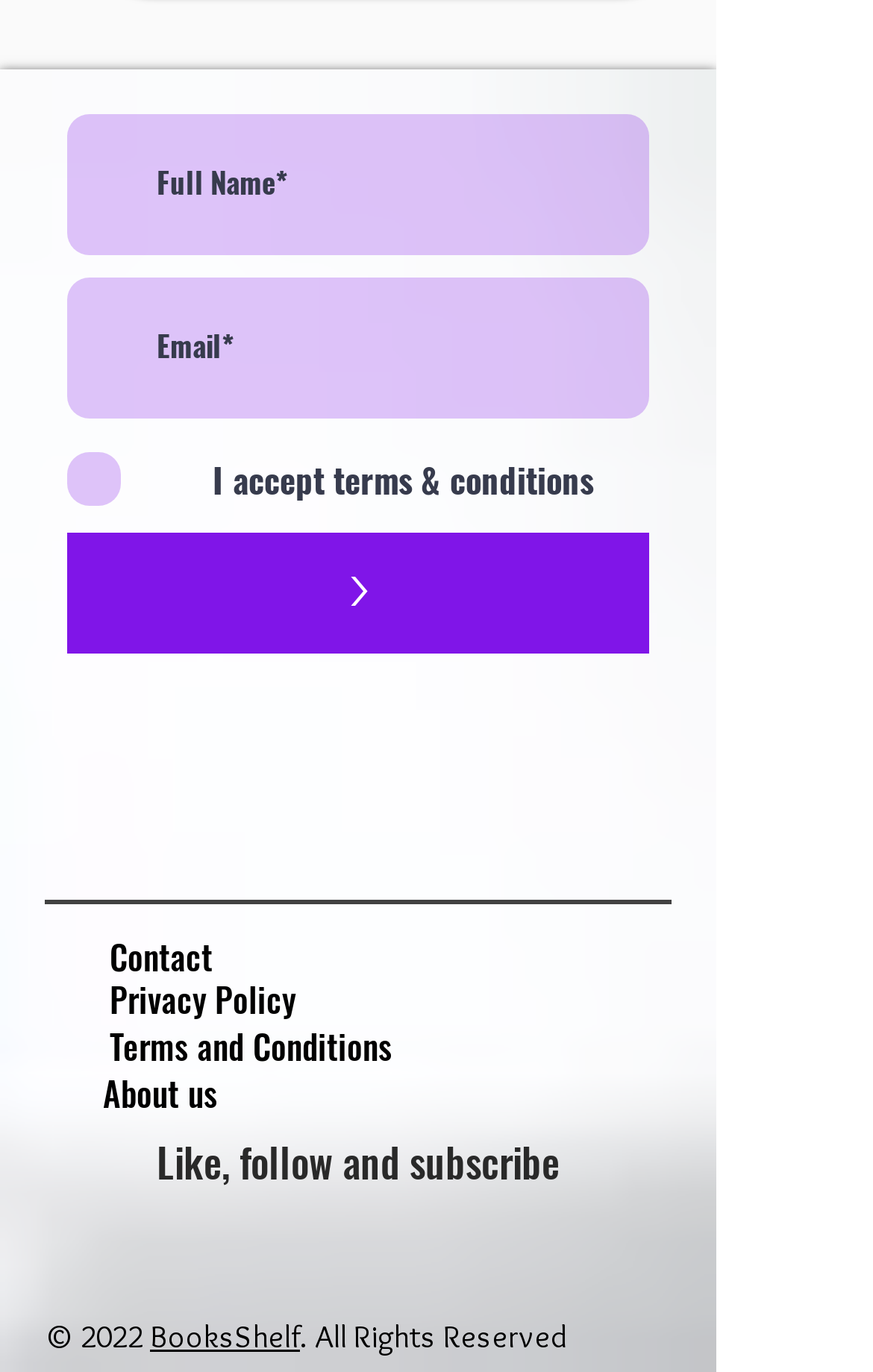Please give the bounding box coordinates of the area that should be clicked to fulfill the following instruction: "Check terms and conditions". The coordinates should be in the format of four float numbers from 0 to 1, i.e., [left, top, right, bottom].

[0.077, 0.338, 0.11, 0.36]